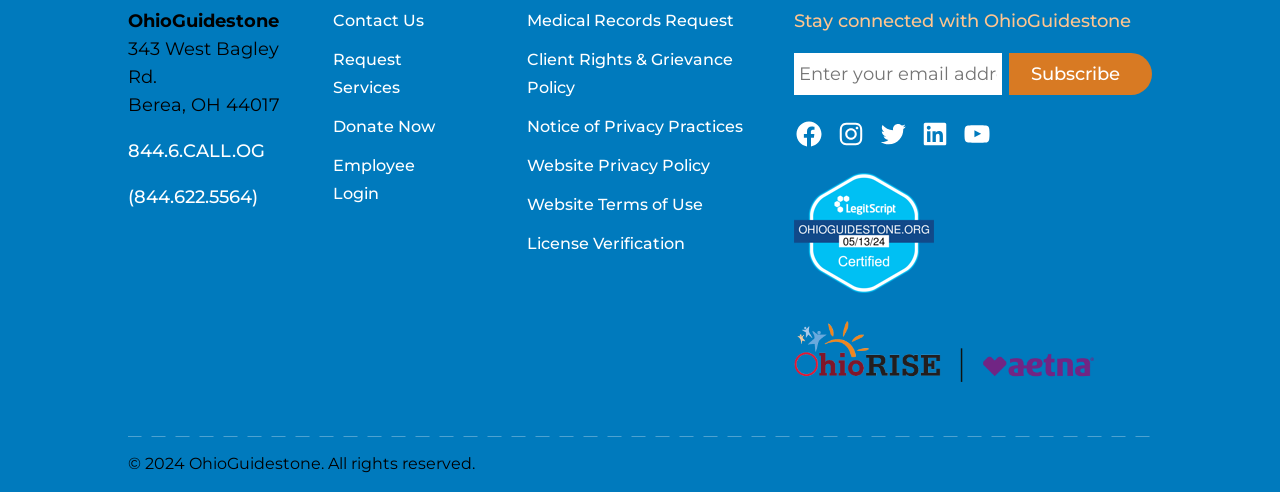For the given element description Twitter, determine the bounding box coordinates of the UI element. The coordinates should follow the format (top-left x, top-left y, bottom-right x, bottom-right y) and be within the range of 0 to 1.

[0.686, 0.242, 0.709, 0.303]